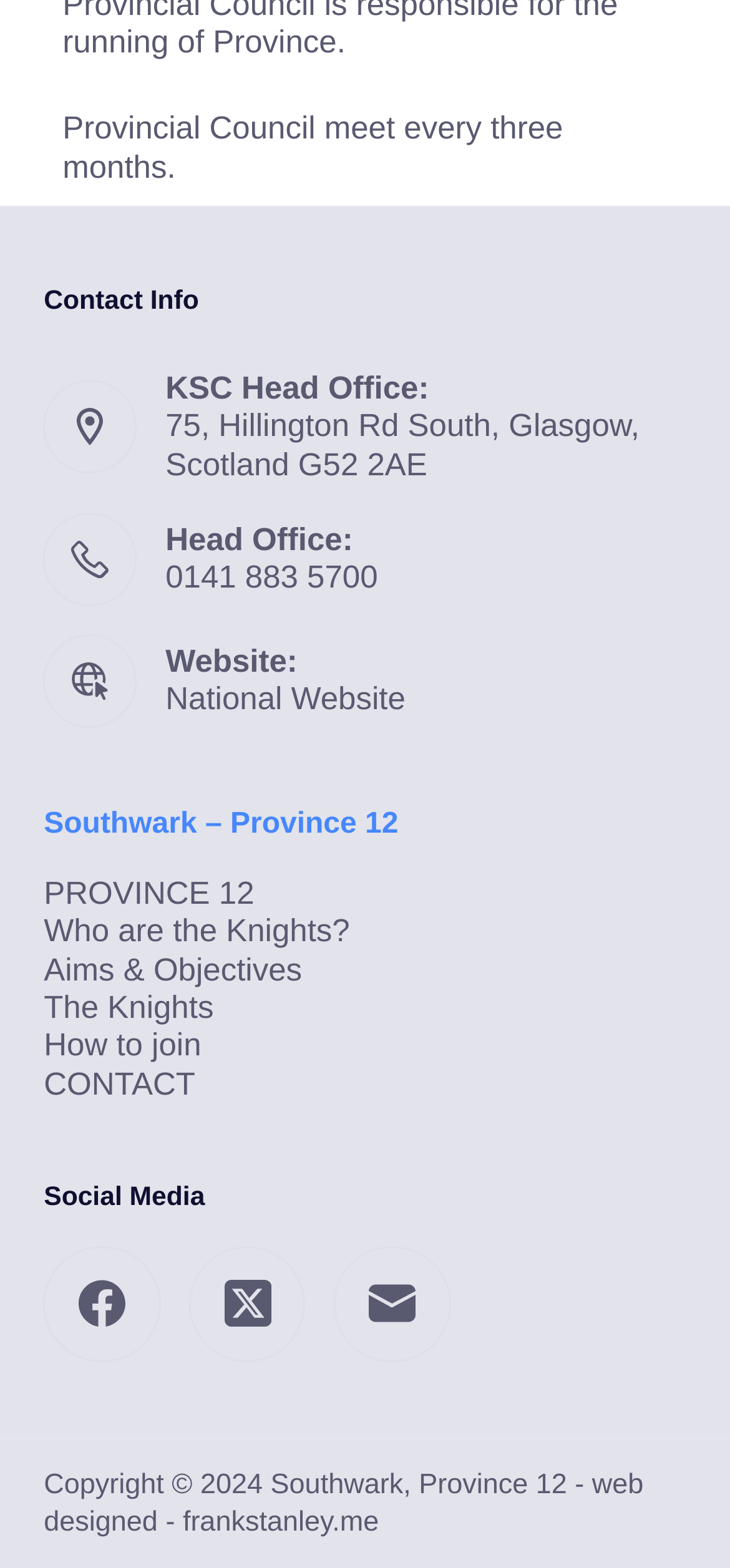Locate the UI element described as follows: "National Website". Return the bounding box coordinates as four float numbers between 0 and 1 in the order [left, top, right, bottom].

[0.227, 0.434, 0.555, 0.457]